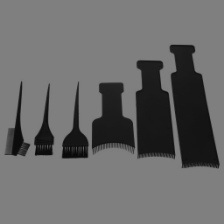Thoroughly describe the content and context of the image.

This image showcases a set of black hair coloring tools designed for precise application. The kit includes various combs and brushes, each with a unique shape and size, providing versatility for different coloring techniques. The tools range from fine-tipped brushes ideal for detailed work to broader applicators suited for larger sections of hair. Designed for ease of use, these tools are essential for achieving professional results in home hair dyeing or salon settings.